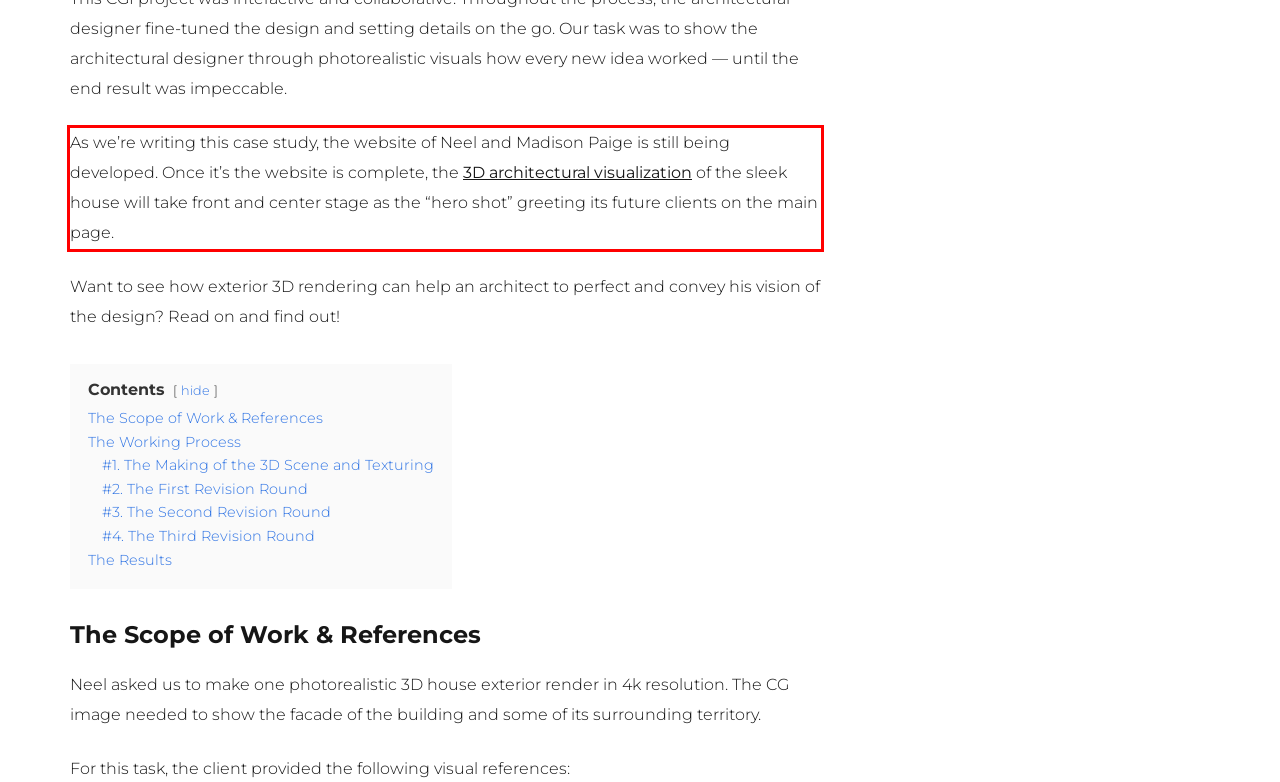Please extract the text content from the UI element enclosed by the red rectangle in the screenshot.

As we’re writing this case study, the website of Neel and Madison Paige is still being developed. Once it’s the website is complete, the 3D architectural visualization of the sleek house will take front and center stage as the “hero shot” greeting its future clients on the main page.